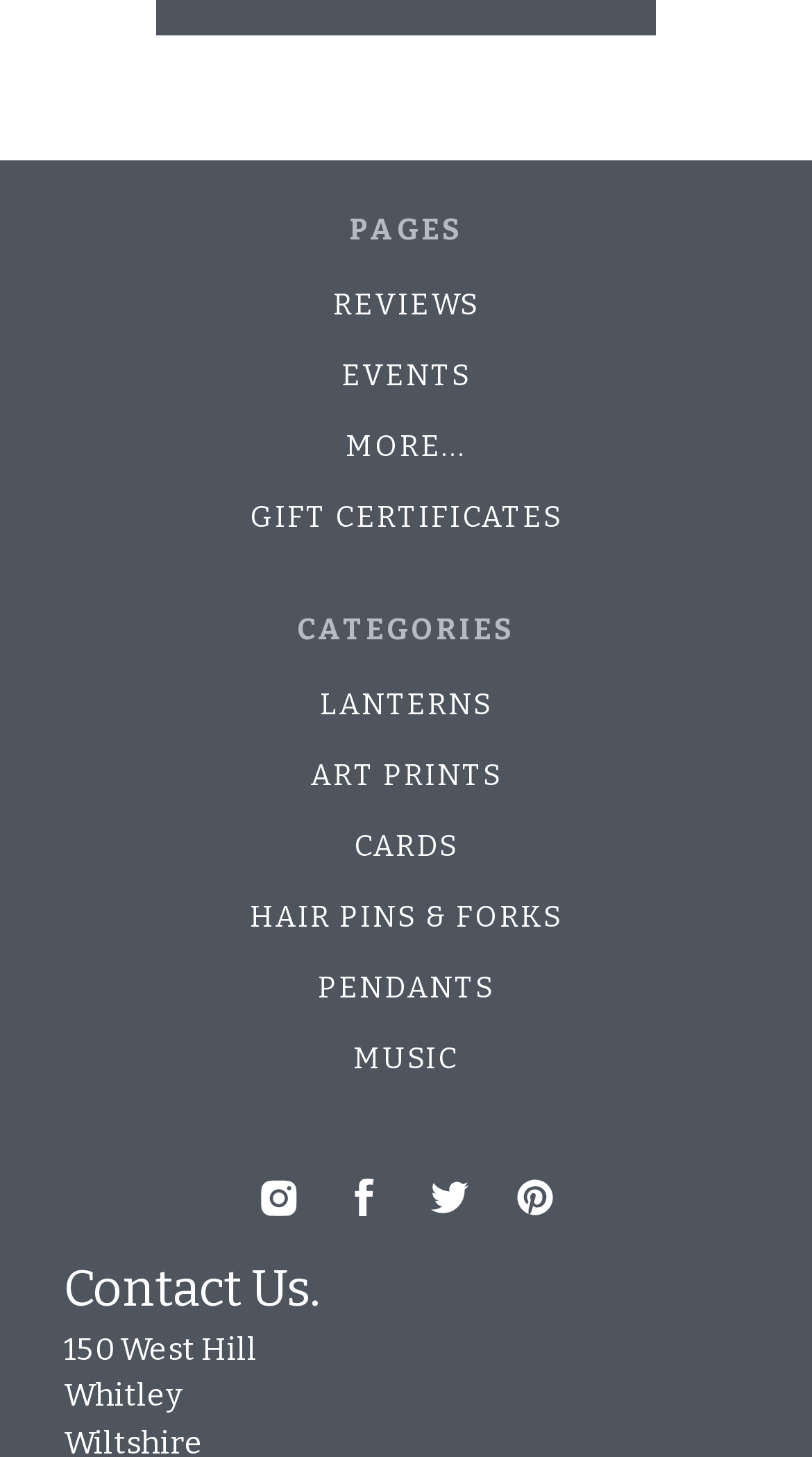Provide the bounding box coordinates of the HTML element described by the text: "Gift Certificates". The coordinates should be in the format [left, top, right, bottom] with values between 0 and 1.

[0.308, 0.343, 0.692, 0.367]